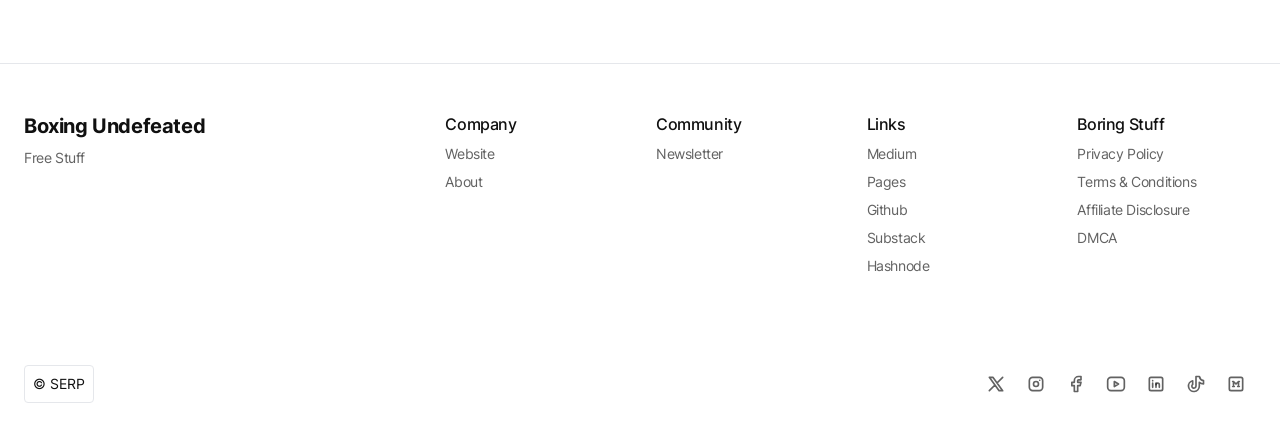Give a one-word or one-phrase response to the question:
What is the last link in the 'Boring Stuff' category?

DMCA